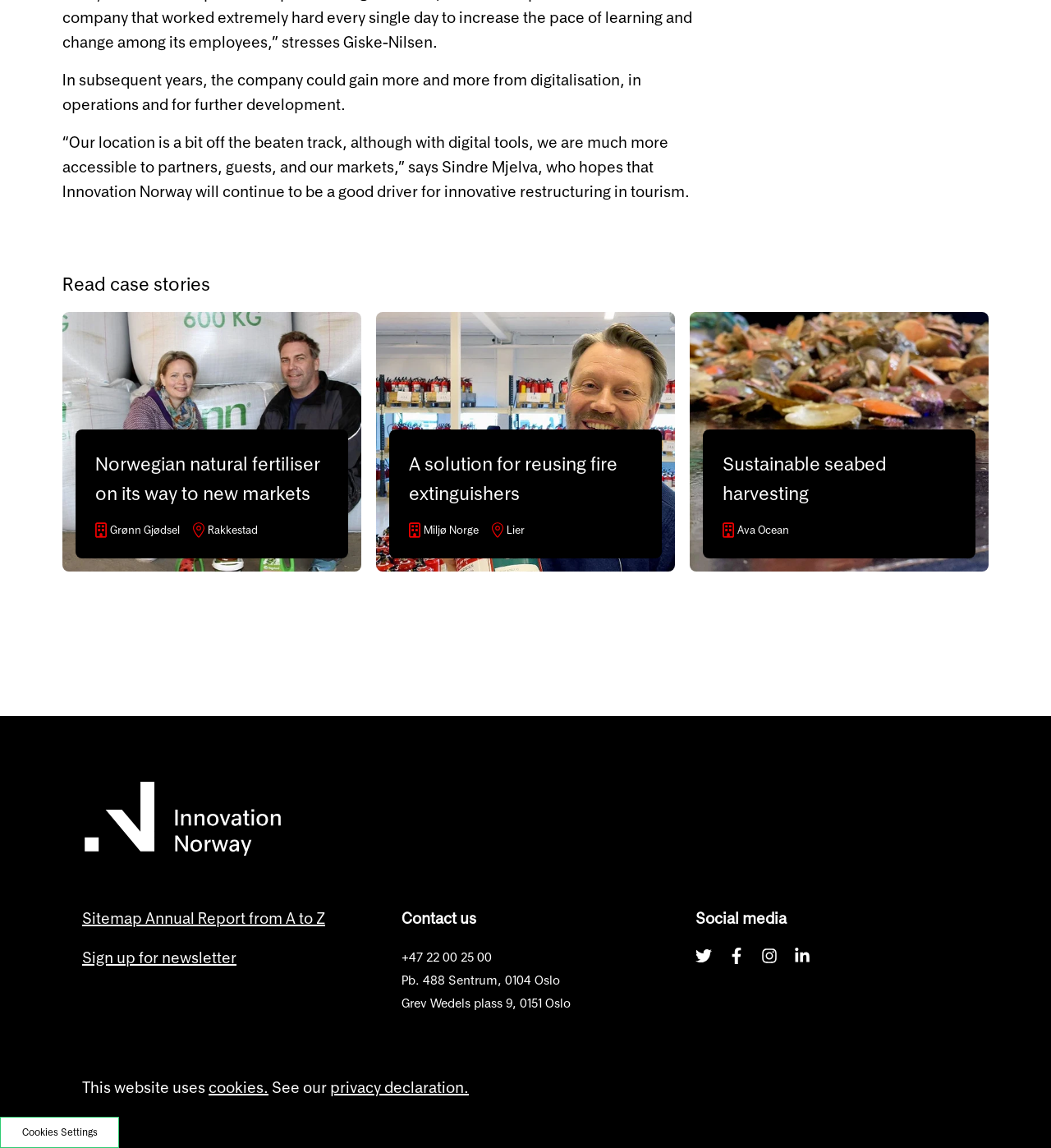What is the location of the company?
Answer the question with a detailed and thorough explanation.

I found the location by searching for a StaticText element with an address format, which mentions 'Oslo' as the city.